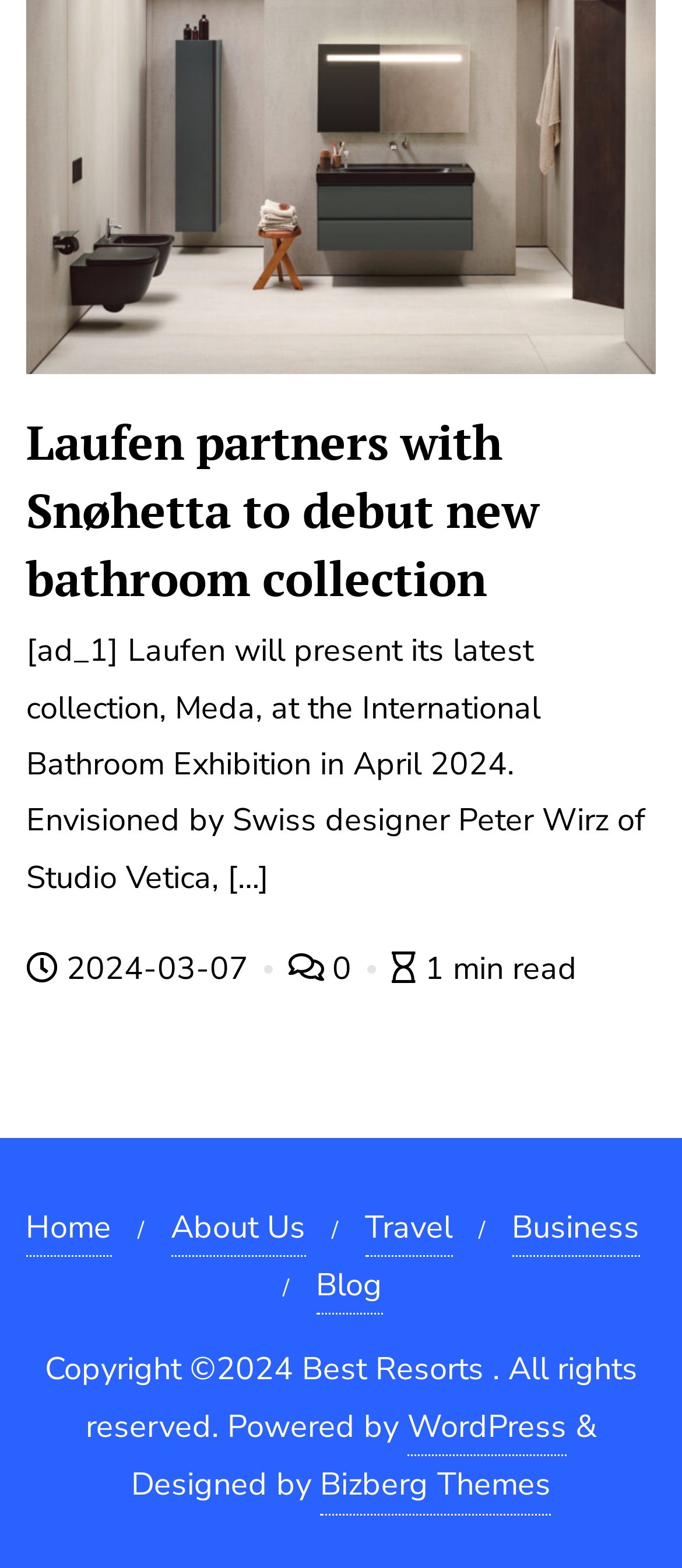Please provide a detailed answer to the question below by examining the image:
What is the year of the copyright of the website?

The answer can be found in the StaticText element which says 'Copyright ©2024 Best Resorts. All rights reserved.'. This indicates that the year of the copyright of the website is 2024.